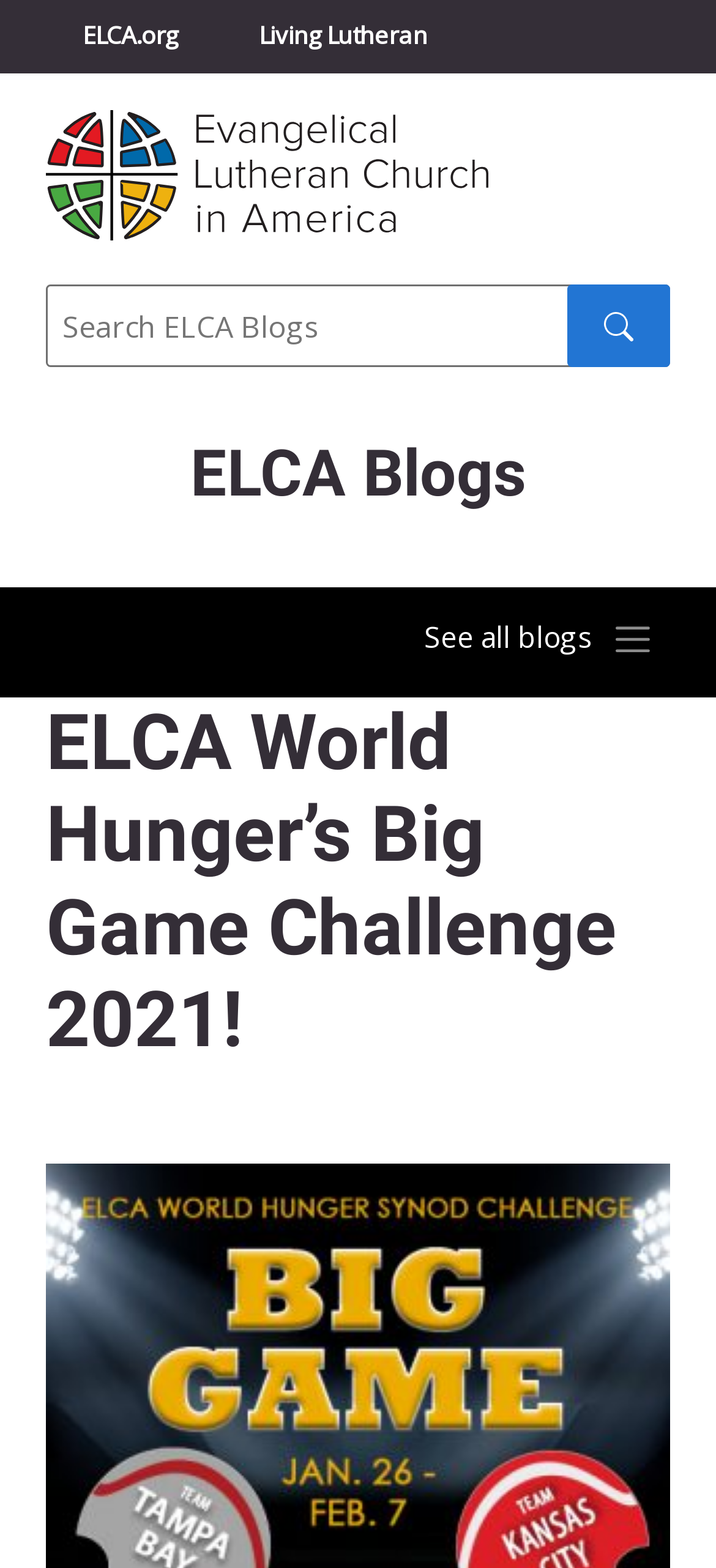Please specify the bounding box coordinates of the region to click in order to perform the following instruction: "go to Living Lutheran".

[0.31, 0.0, 0.649, 0.046]